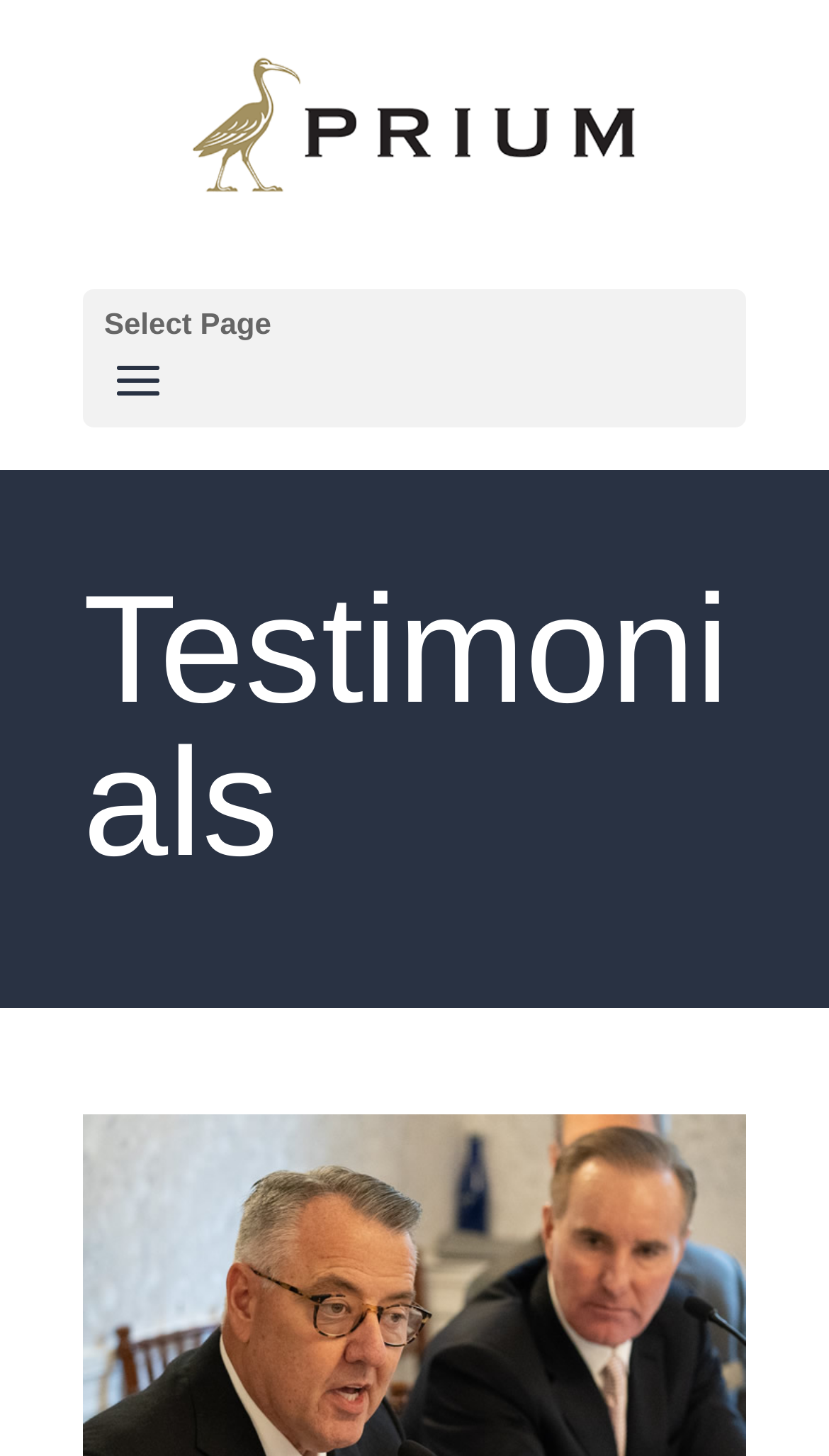Extract the bounding box coordinates for the HTML element that matches this description: "parent_node: Select Page". The coordinates should be four float numbers between 0 and 1, i.e., [left, top, right, bottom].

[0.195, 0.087, 0.805, 0.111]